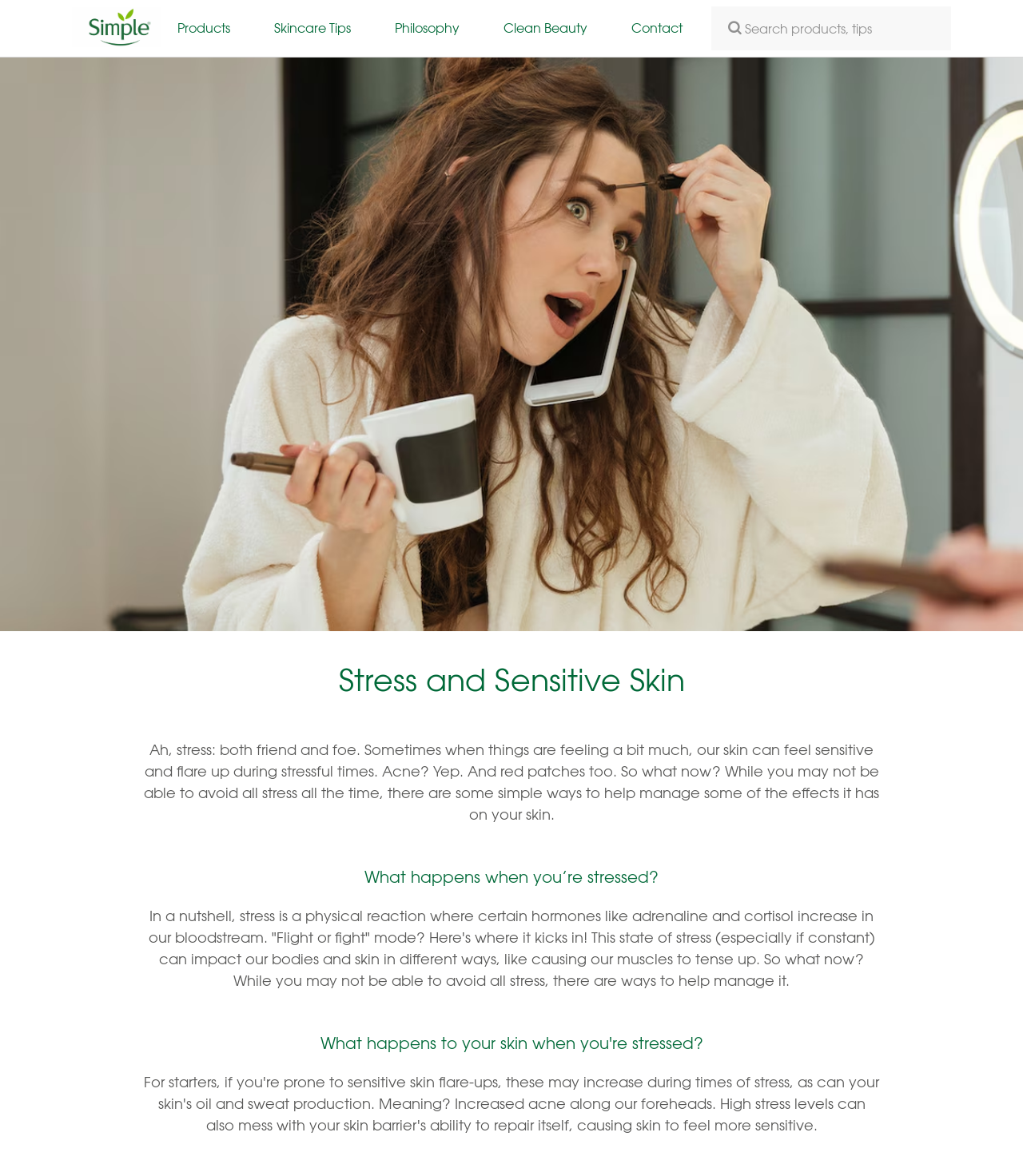What is the purpose of the search button?
Ensure your answer is thorough and detailed.

The purpose of the search button is to search for products, tips, or other related information, as indicated by the text ' Search products, tips What are you looking for?' on the button.